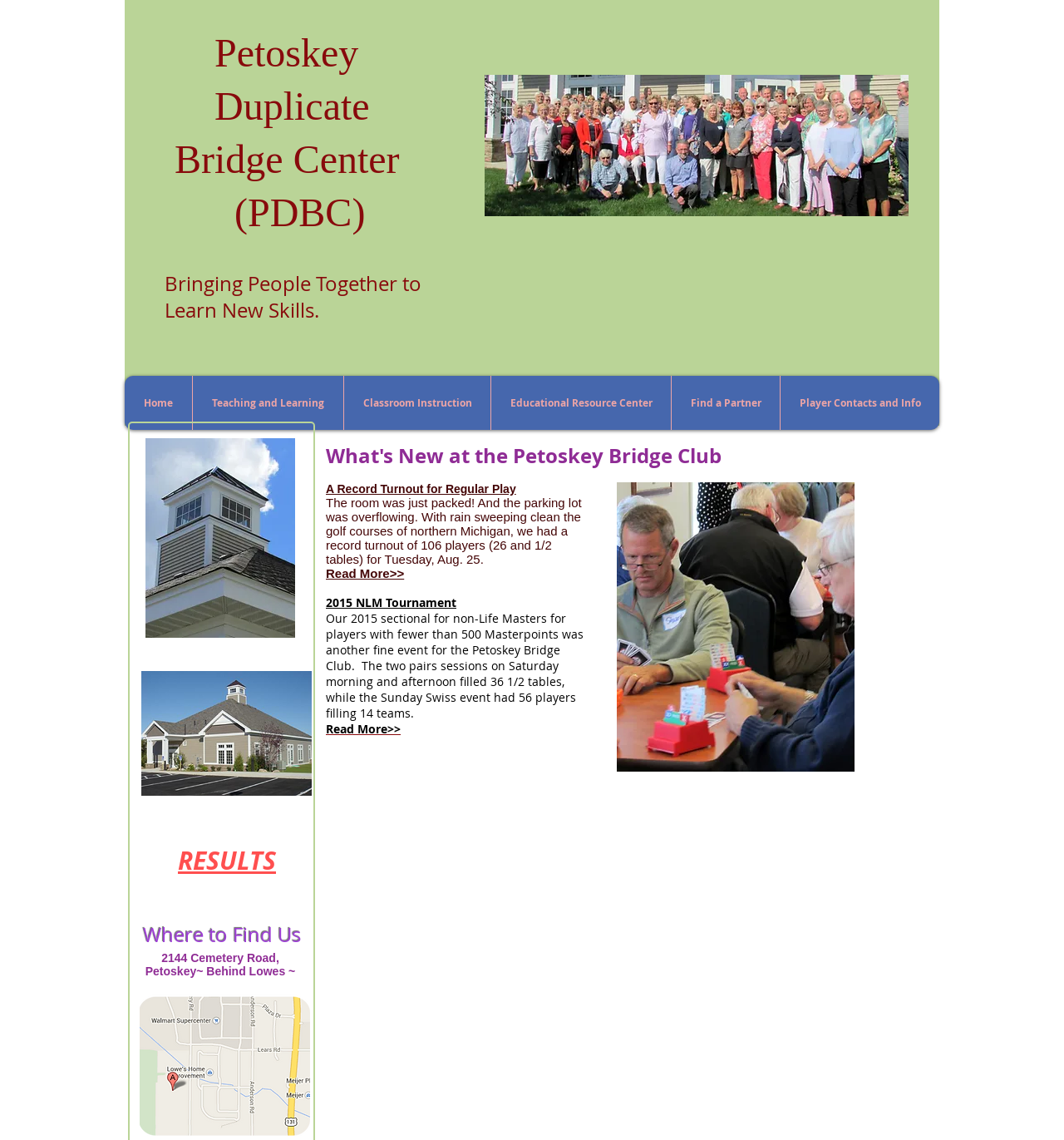Determine the bounding box coordinates of the clickable region to carry out the instruction: "Find the location of the bridge club".

[0.137, 0.834, 0.278, 0.858]